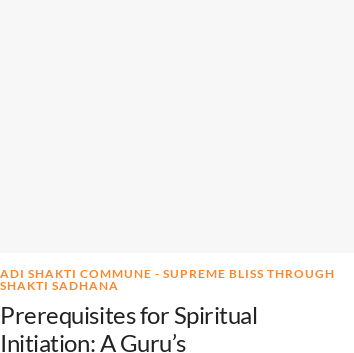Provide a brief response to the question below using a single word or phrase: 
What is the focus of the article?

Spiritual growth and mentorship